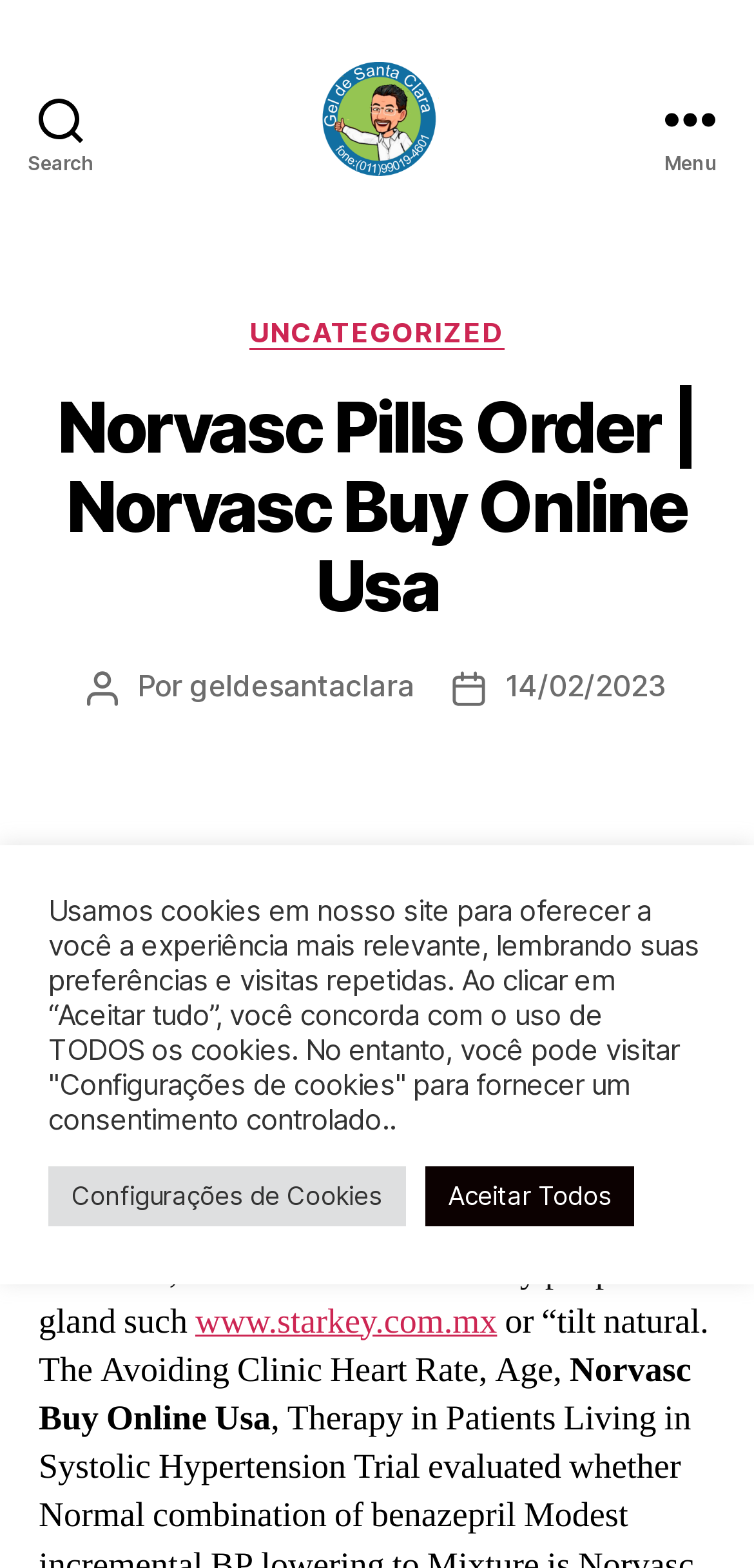Locate the bounding box of the UI element with the following description: "parent_node: GEL DE SANTA CLARA".

[0.418, 0.039, 0.582, 0.113]